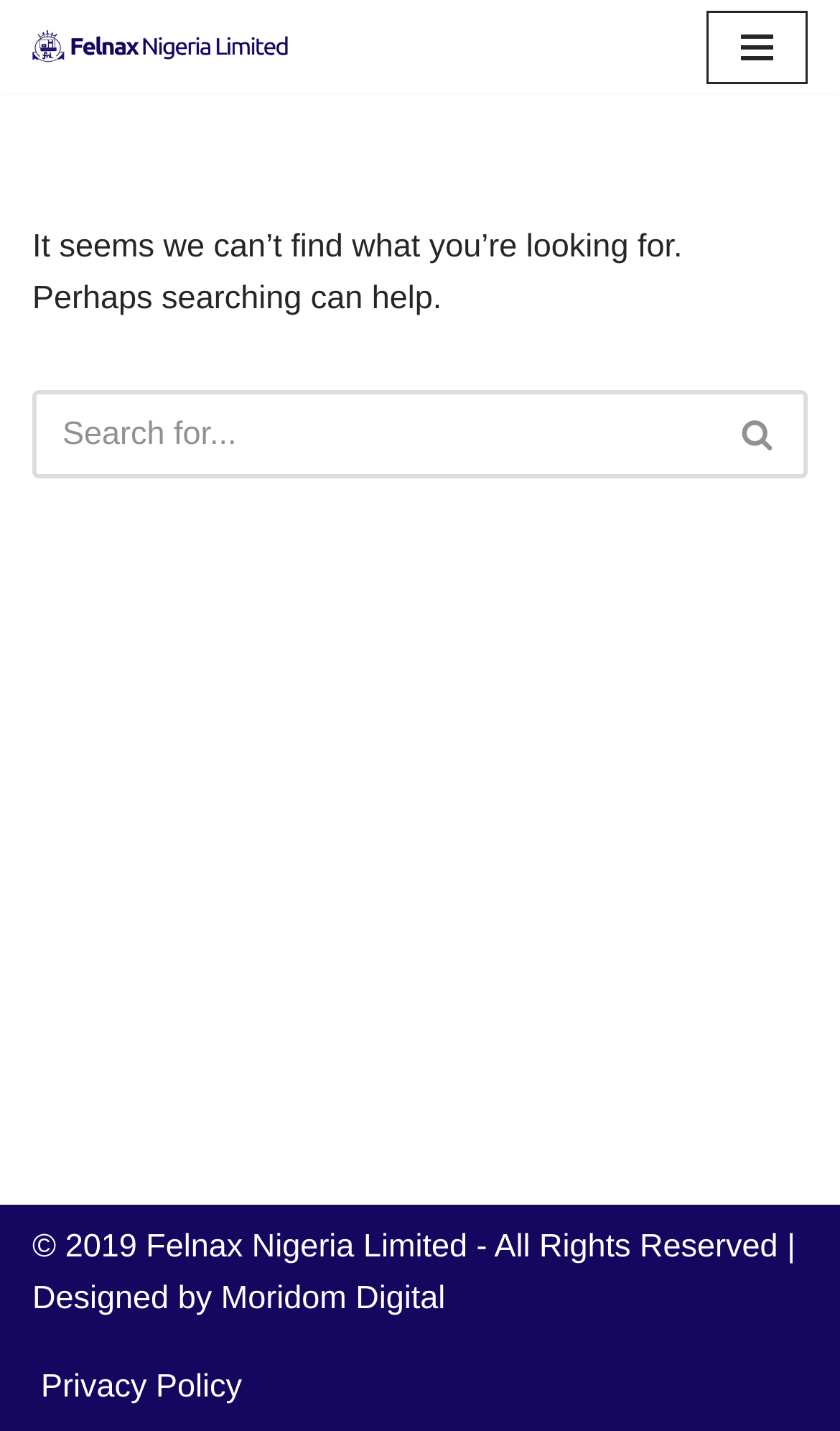What is the purpose of the webpage?
Using the image as a reference, answer with just one word or a short phrase.

Error page